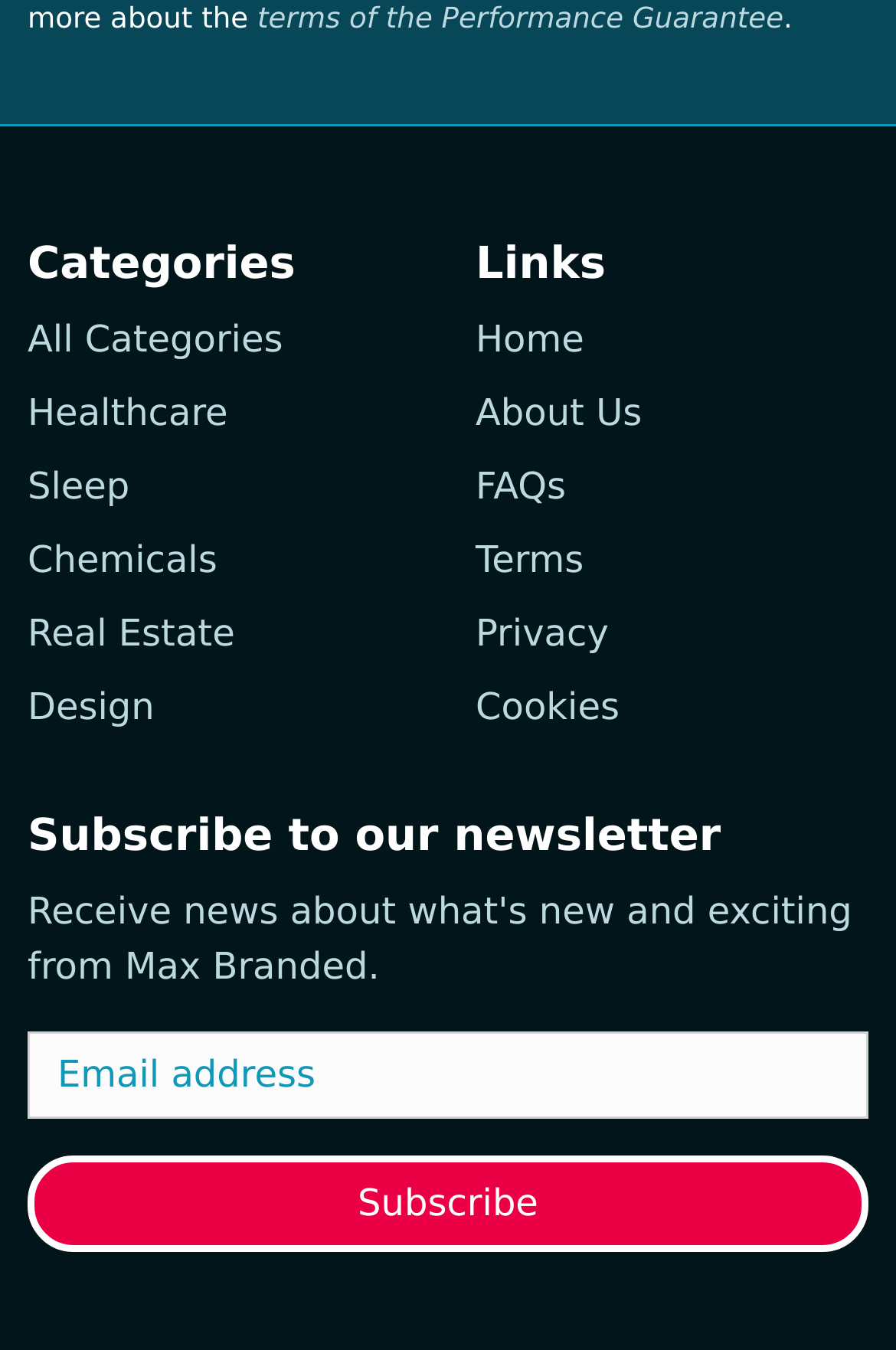Provide a short answer to the following question with just one word or phrase: How many links are there under the 'Links' heading?

6